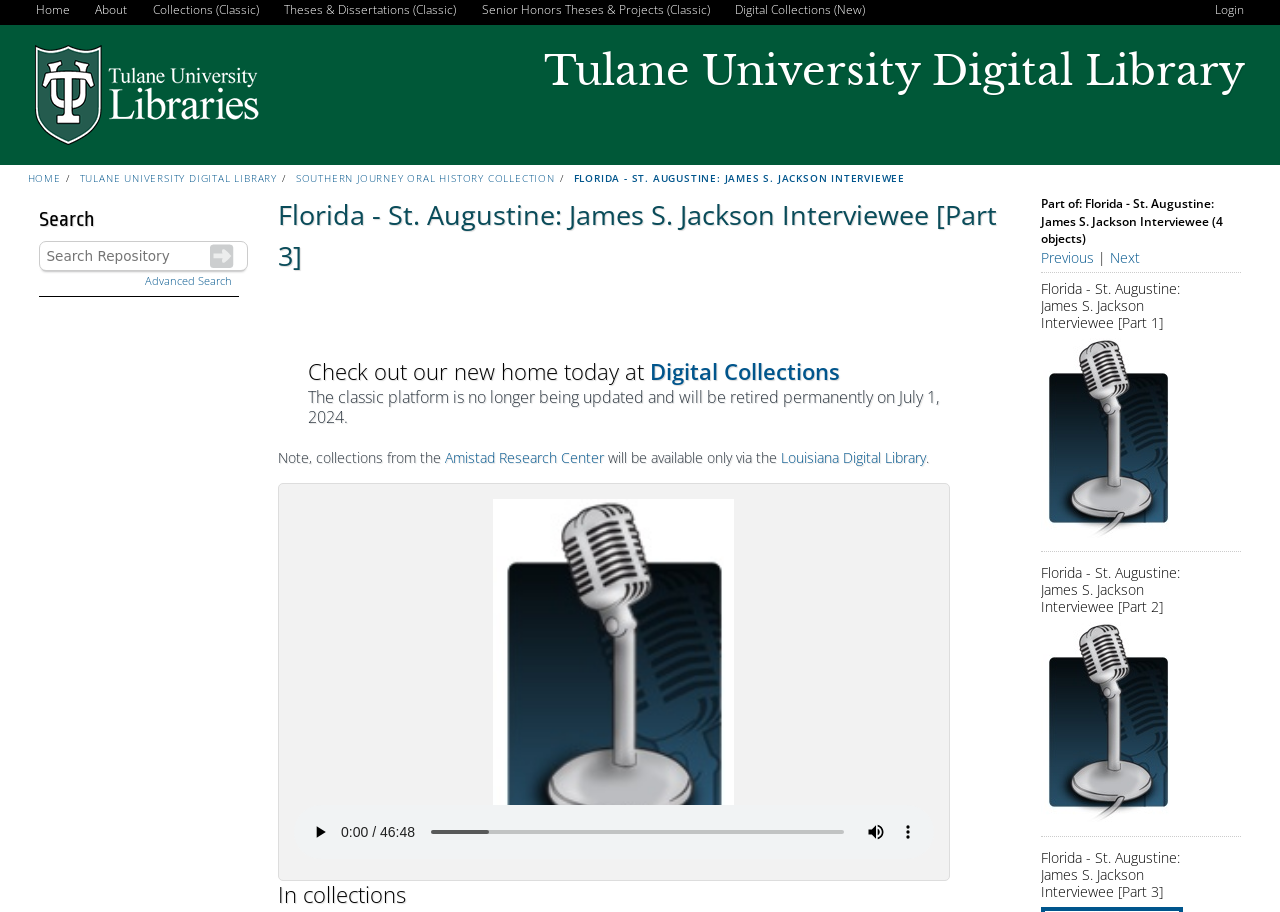What is the name of the research center mentioned on the page?
Analyze the image and deliver a detailed answer to the question.

I found the answer by looking at the text on the page, which mentions the Amistad Research Center in a sentence.